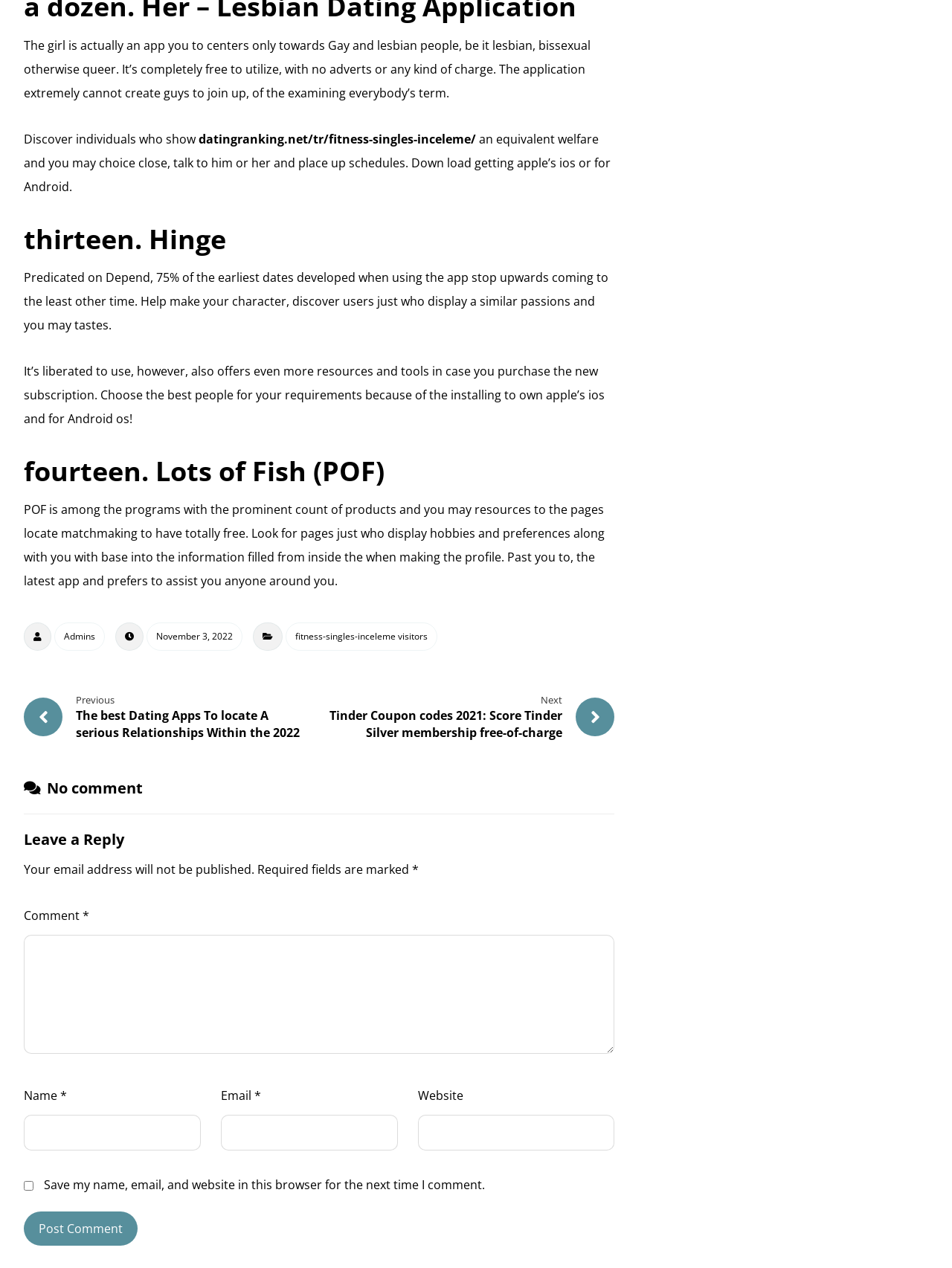What is required to leave a comment on this webpage?
Please respond to the question with a detailed and well-explained answer.

The webpage has a comment section that requires users to fill in their name, email, and comment, which implies that these fields are mandatory to leave a comment.